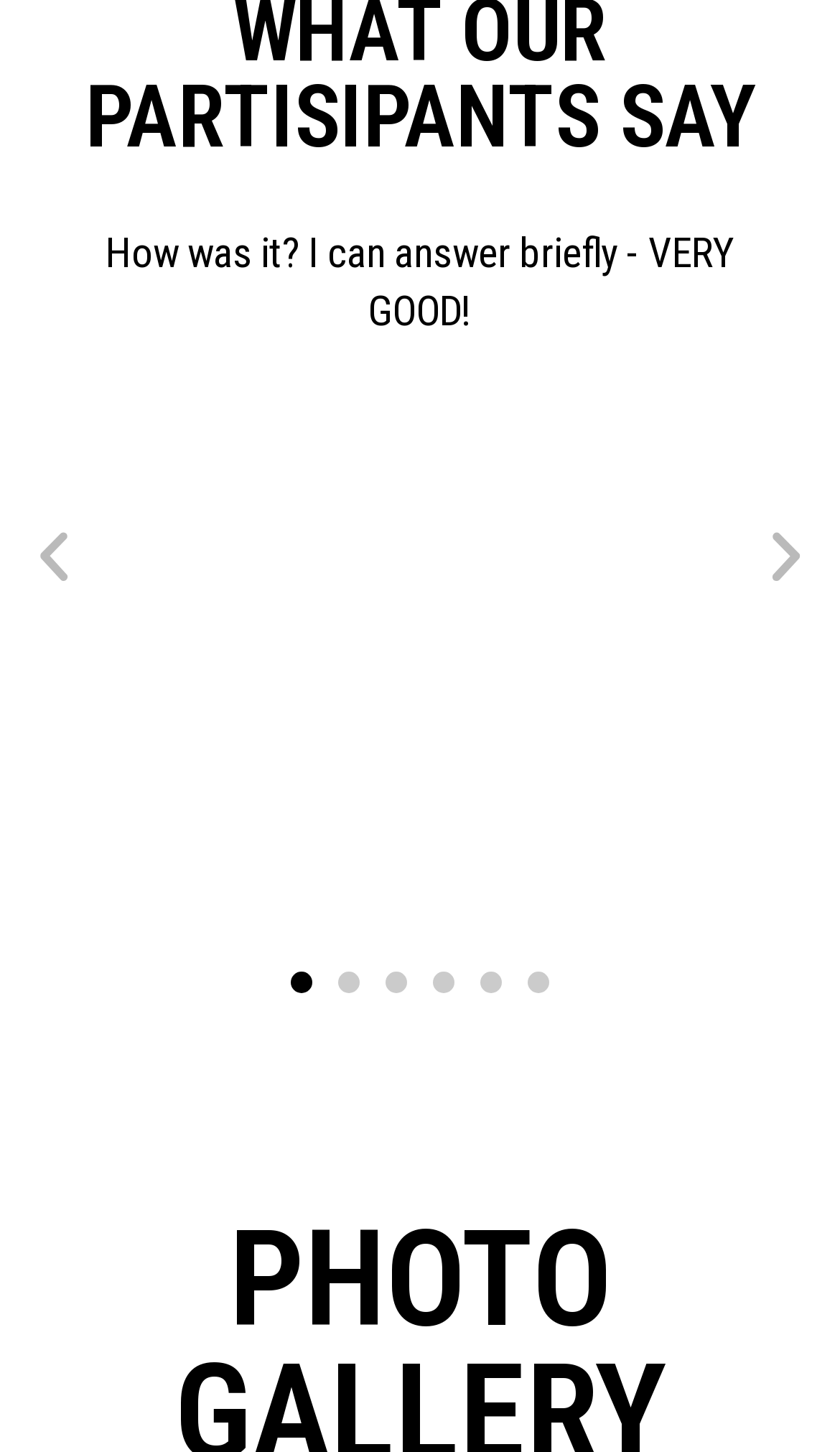Locate the bounding box coordinates of the clickable region to complete the following instruction: "Go to slide 6."

[0.628, 0.669, 0.654, 0.684]